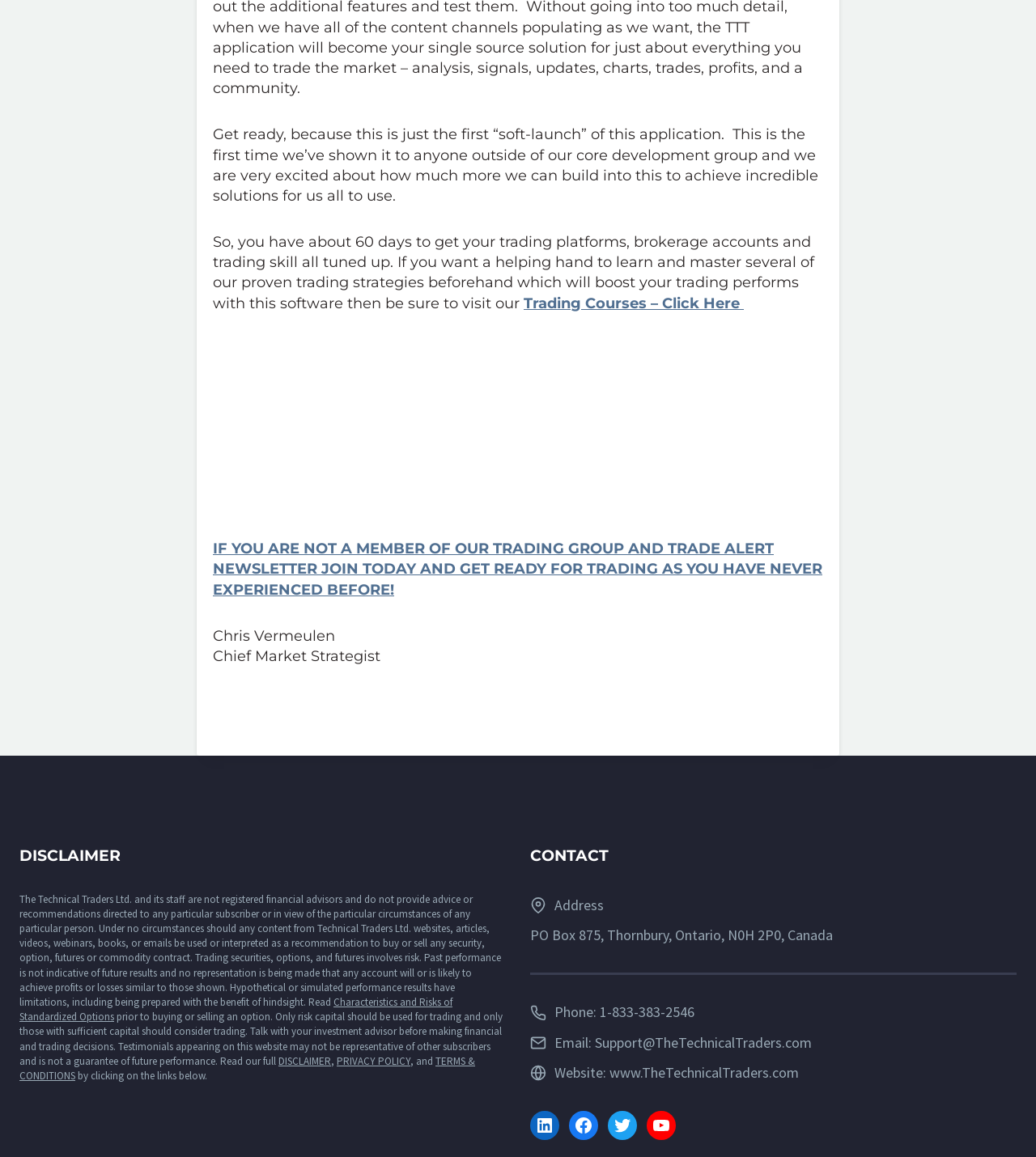What is the website's address?
Look at the image and provide a detailed response to the question.

I found the answer by looking at the StaticText element with the text 'Address' and its corresponding address 'PO Box 875, Thornbury, Ontario, N0H 2P0, Canada' which is located below it.